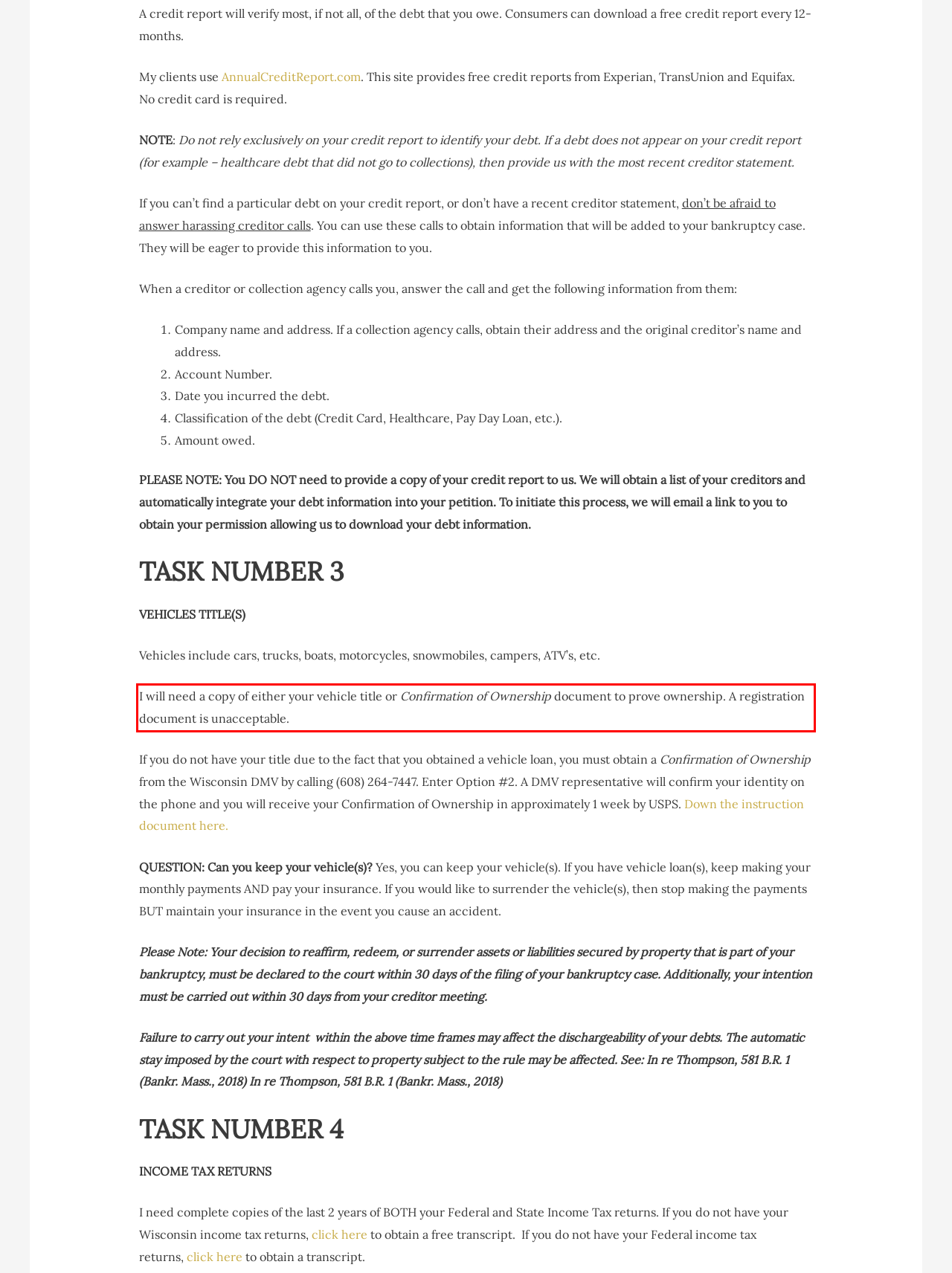Examine the screenshot of the webpage, locate the red bounding box, and generate the text contained within it.

I will need a copy of either your vehicle title or Confirmation of Ownership document to prove ownership. A registration document is unacceptable.